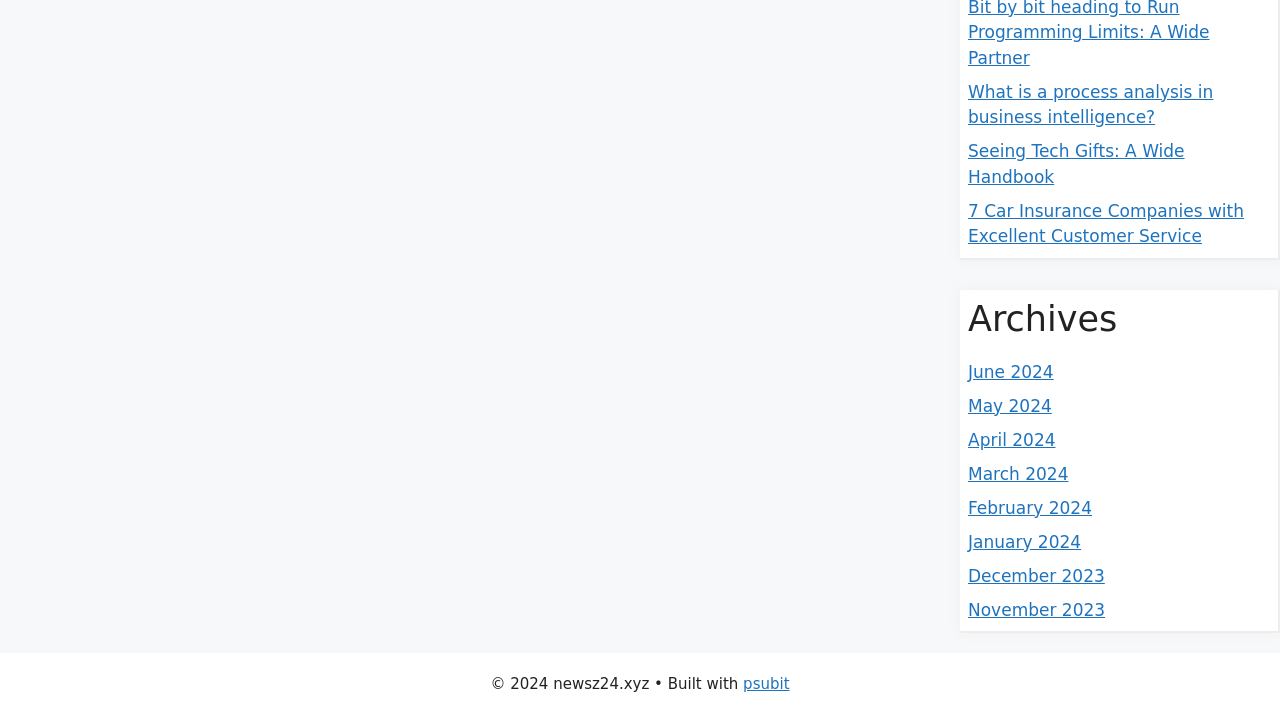Identify the bounding box for the UI element specified in this description: "Drifters". The coordinates must be four float numbers between 0 and 1, formatted as [left, top, right, bottom].

None